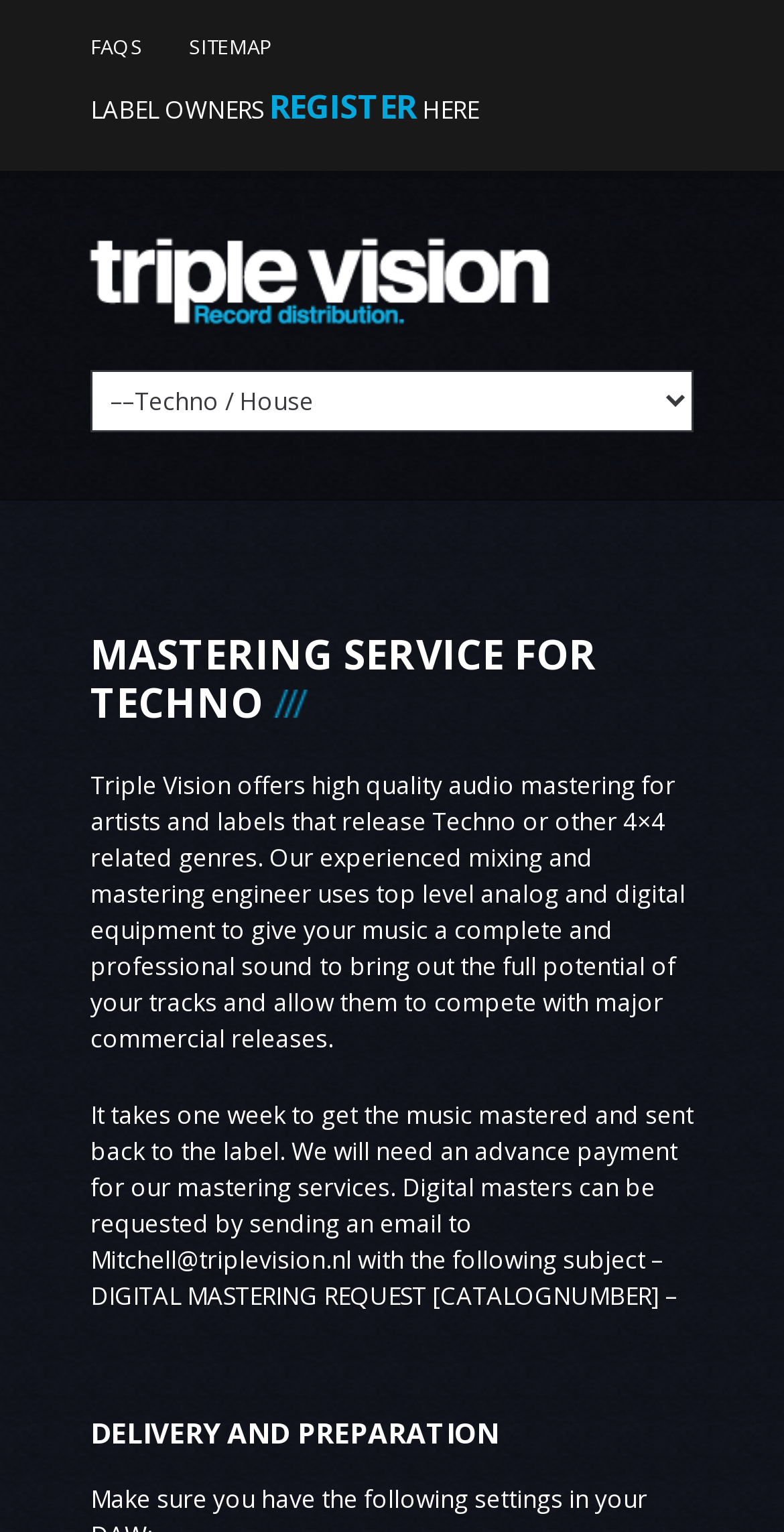What is the purpose of Triple Vision records Distribution? Based on the image, give a response in one word or a short phrase.

Mastering service for Techno